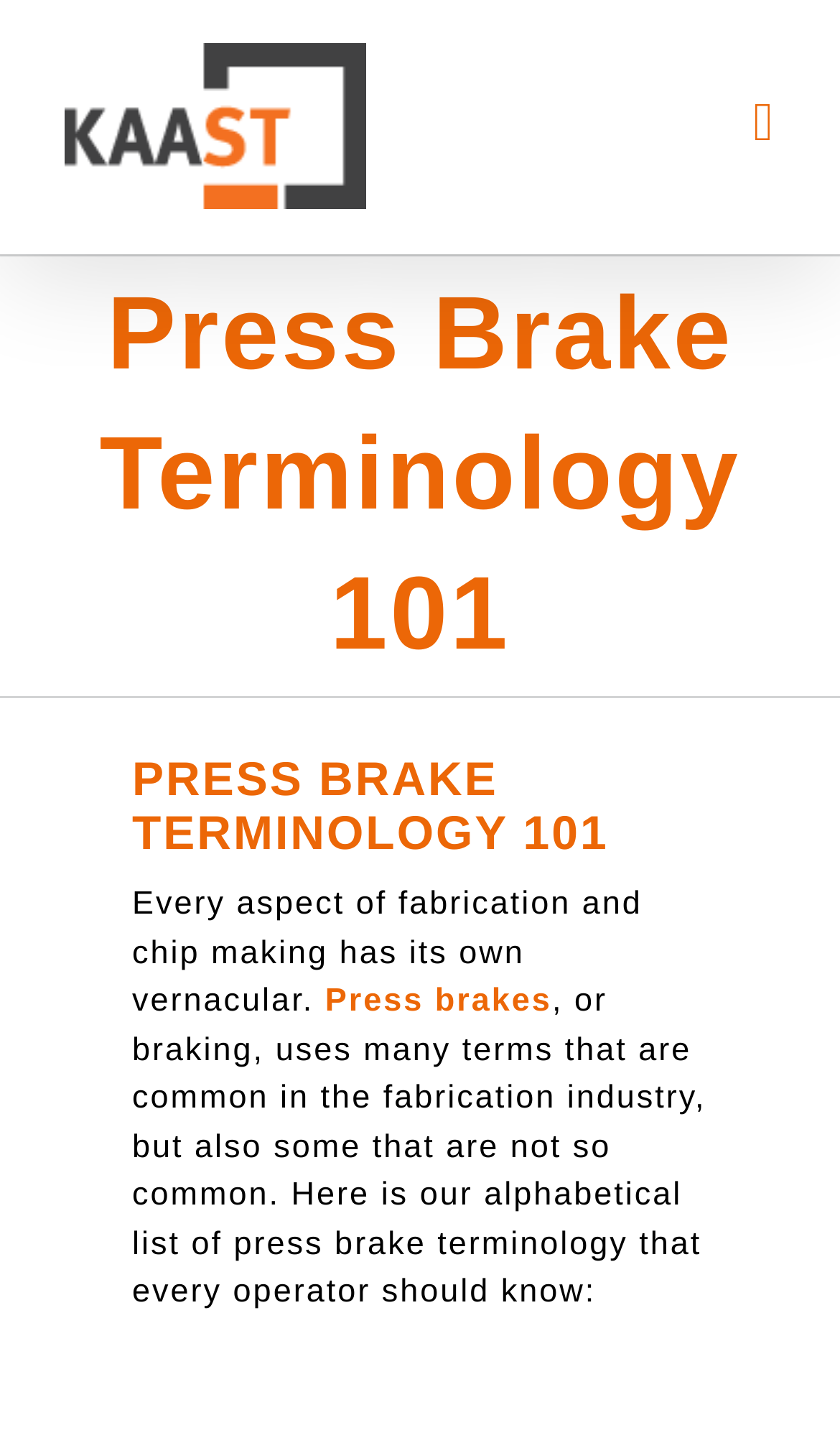Please provide a brief answer to the following inquiry using a single word or phrase:
What is the name of the company associated with this webpage?

KAAST Machine Tools